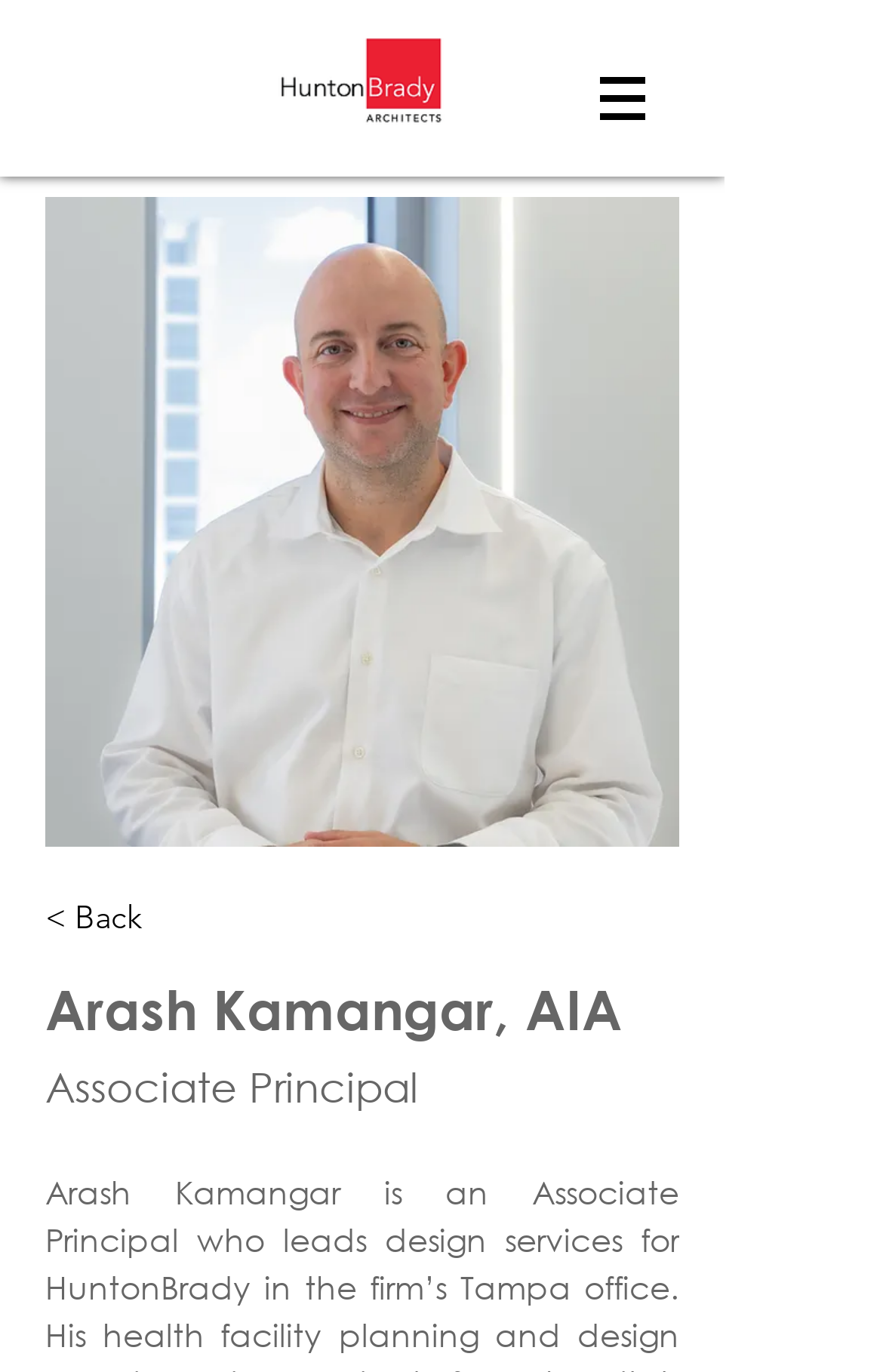What is the type of the image above the heading?
Answer the question based on the image using a single word or a brief phrase.

Portrait